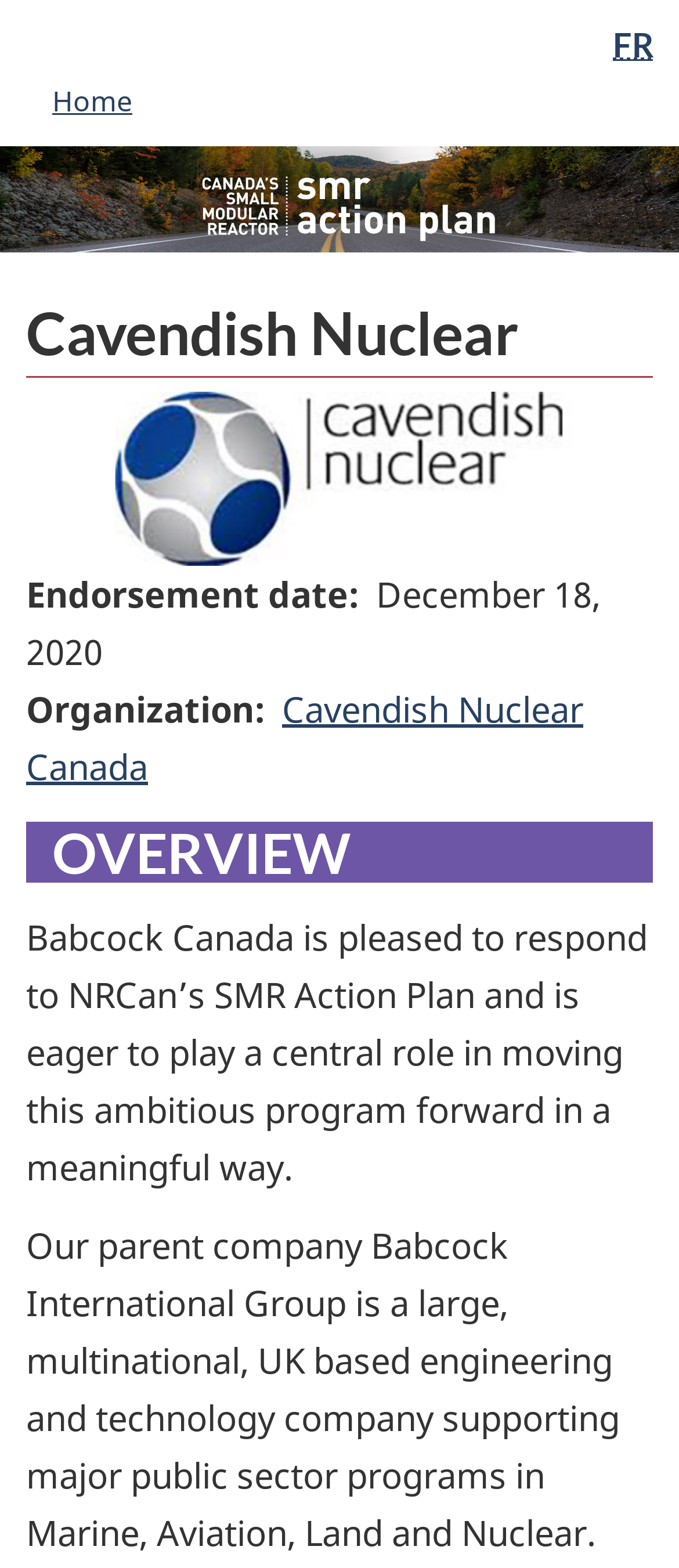What is the name of the organization?
Using the image, provide a detailed and thorough answer to the question.

I found the answer by looking at the 'Organization' section, where it says 'Cavendish Nuclear Canada' as a link.